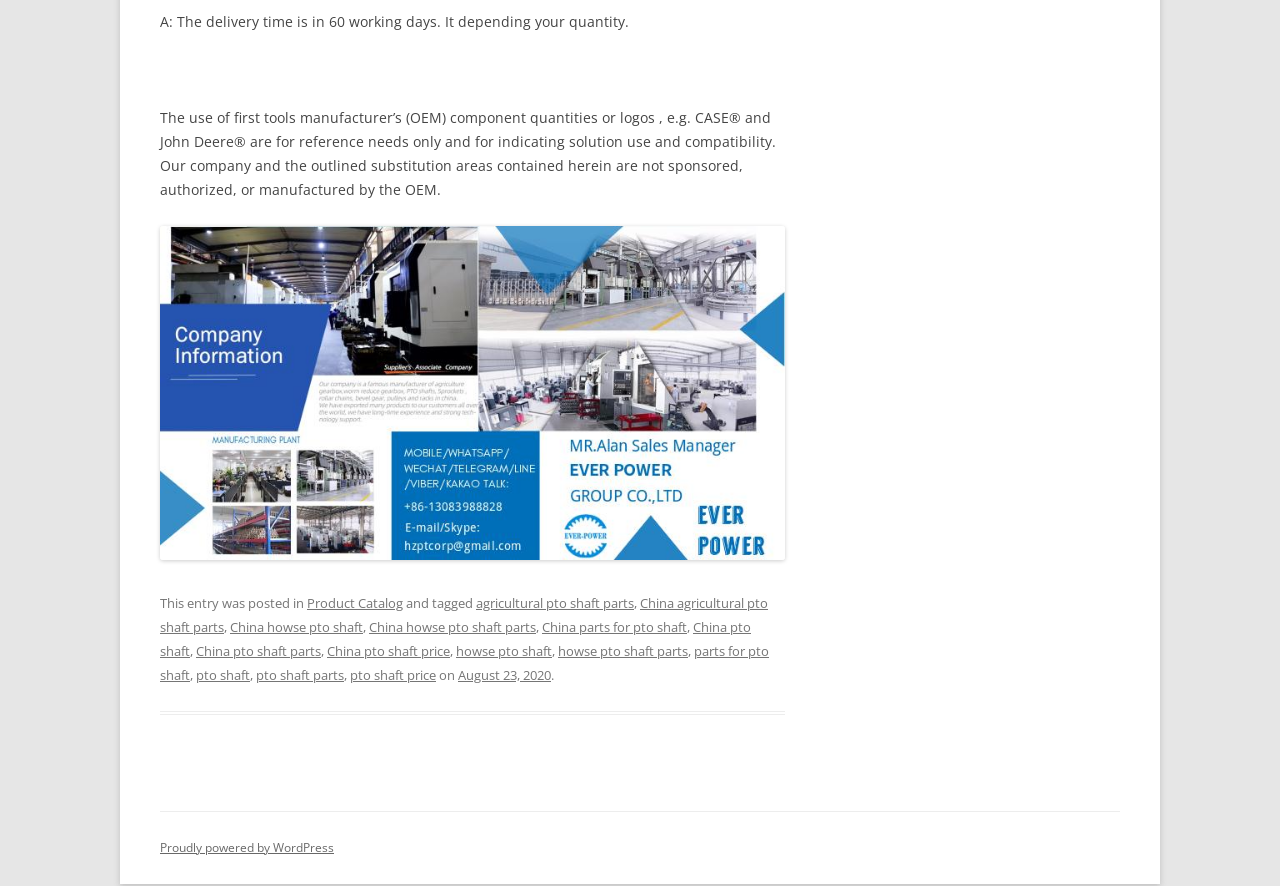Predict the bounding box coordinates of the area that should be clicked to accomplish the following instruction: "Click the link to view product catalog". The bounding box coordinates should consist of four float numbers between 0 and 1, i.e., [left, top, right, bottom].

[0.24, 0.67, 0.315, 0.69]